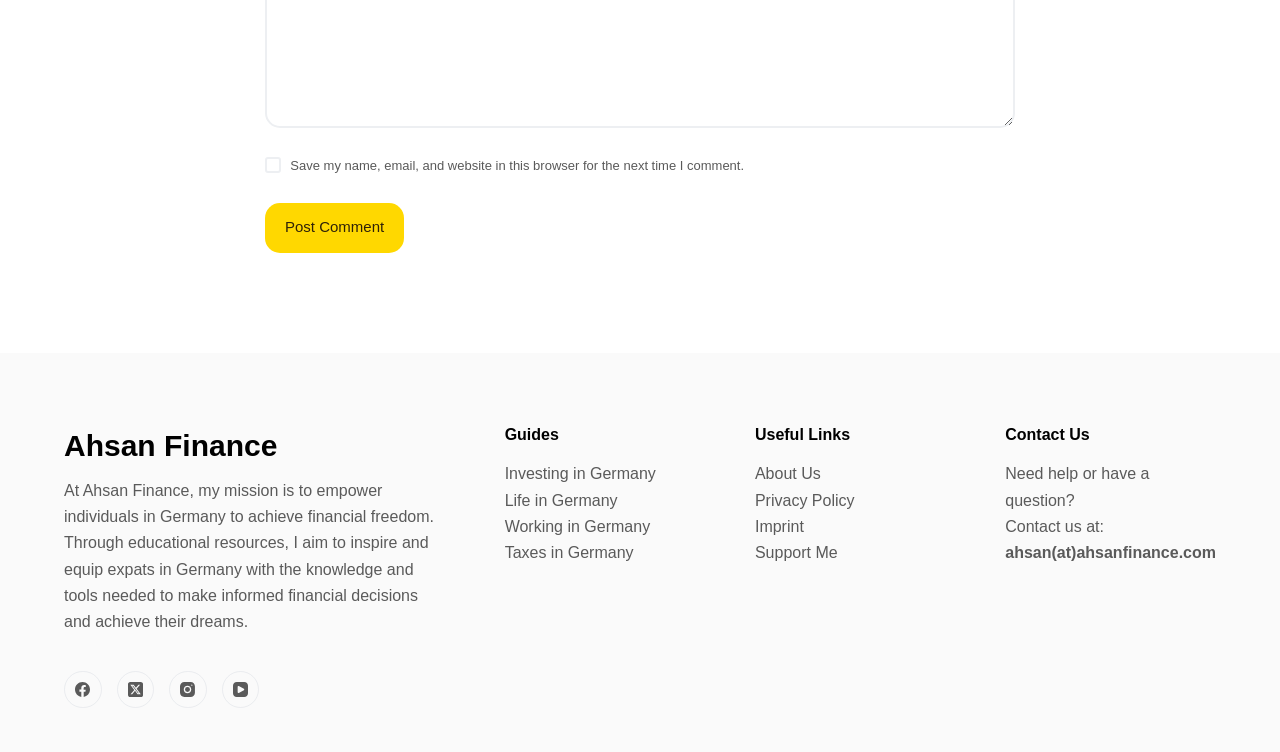What are the categories of guides provided on the webpage?
With the help of the image, please provide a detailed response to the question.

The categories of guides provided on the webpage are mentioned in the link elements under the heading 'Guides', which are 'Investing in Germany', 'Life in Germany', 'Working in Germany', and 'Taxes in Germany' respectively.